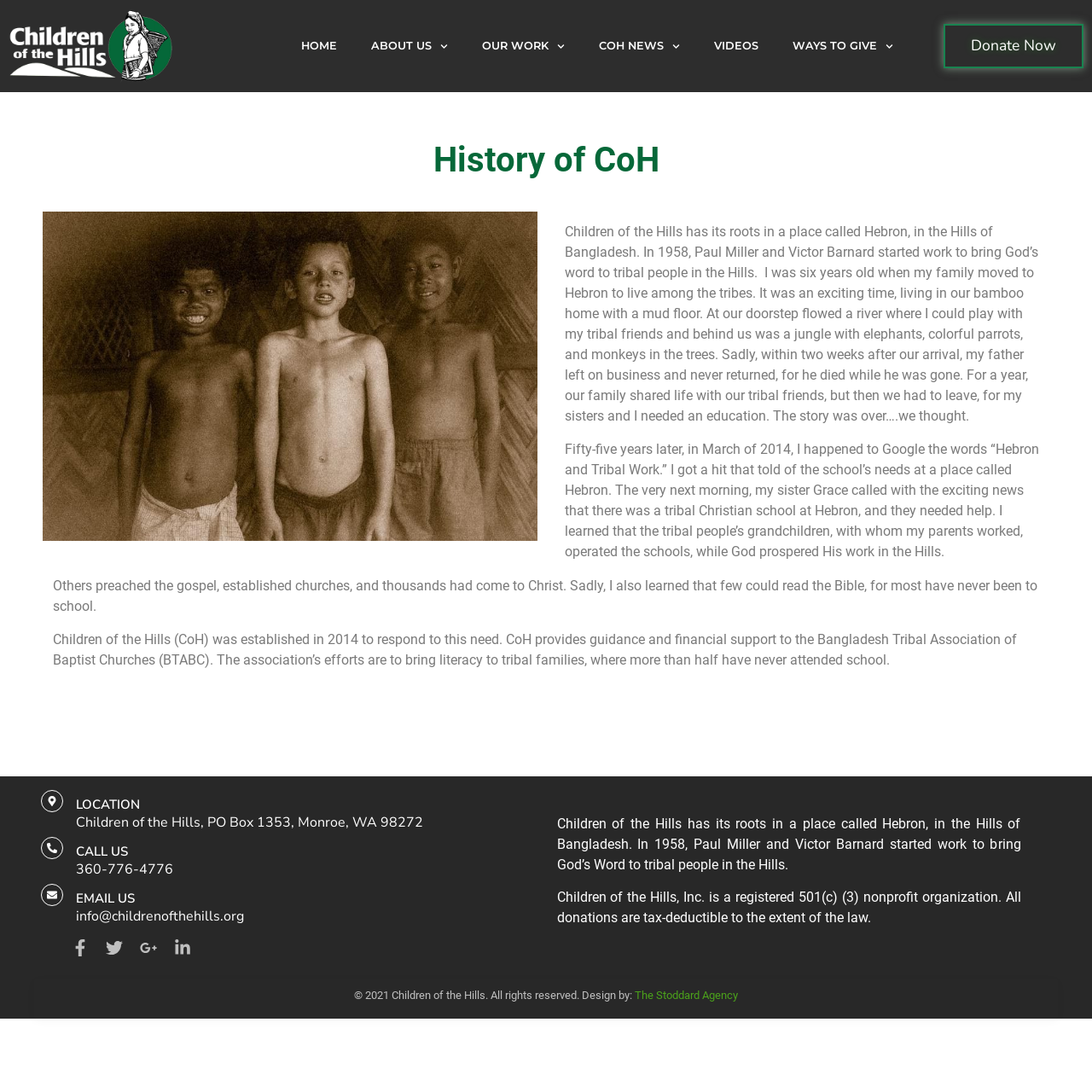Please provide a comprehensive answer to the question below using the information from the image: What is the phone number of the organization?

I found the answer by looking at the 'CALL US' section, which mentions the phone number '360-776-4776'.